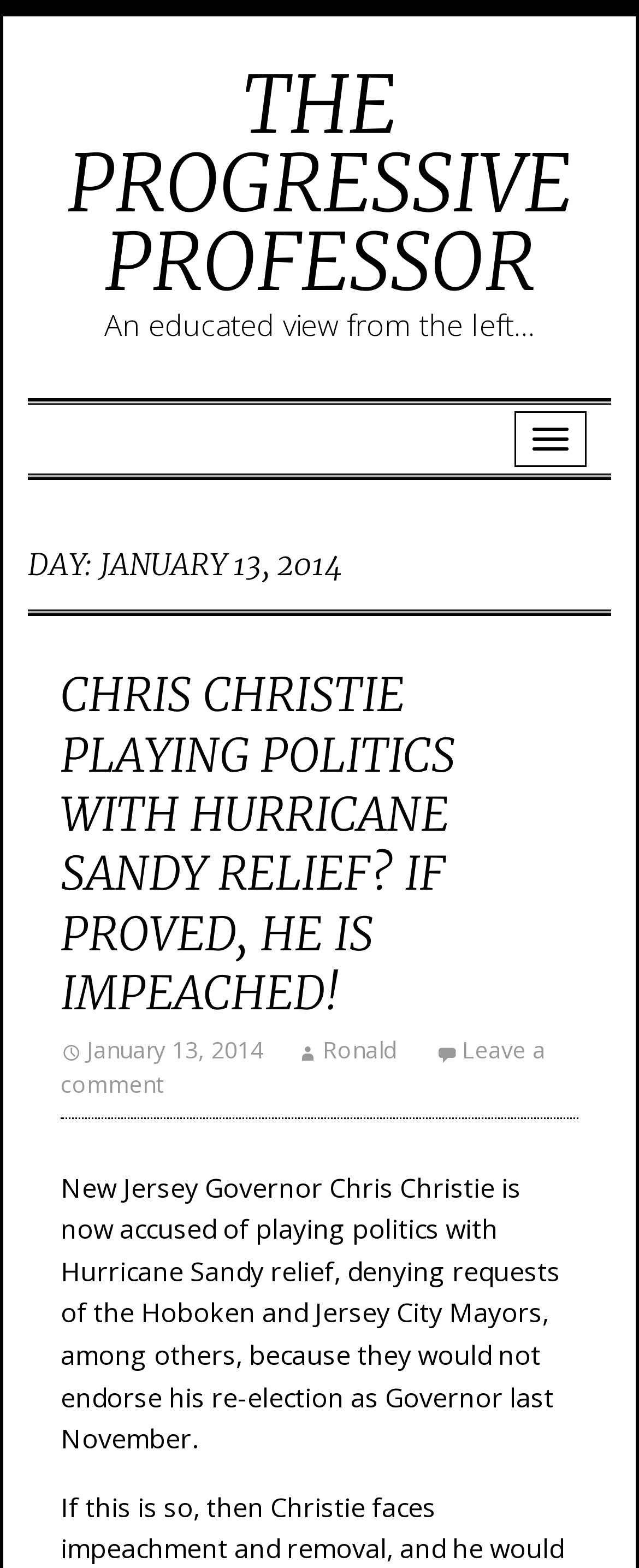What is the date of the article? From the image, respond with a single word or brief phrase.

January 13, 2014